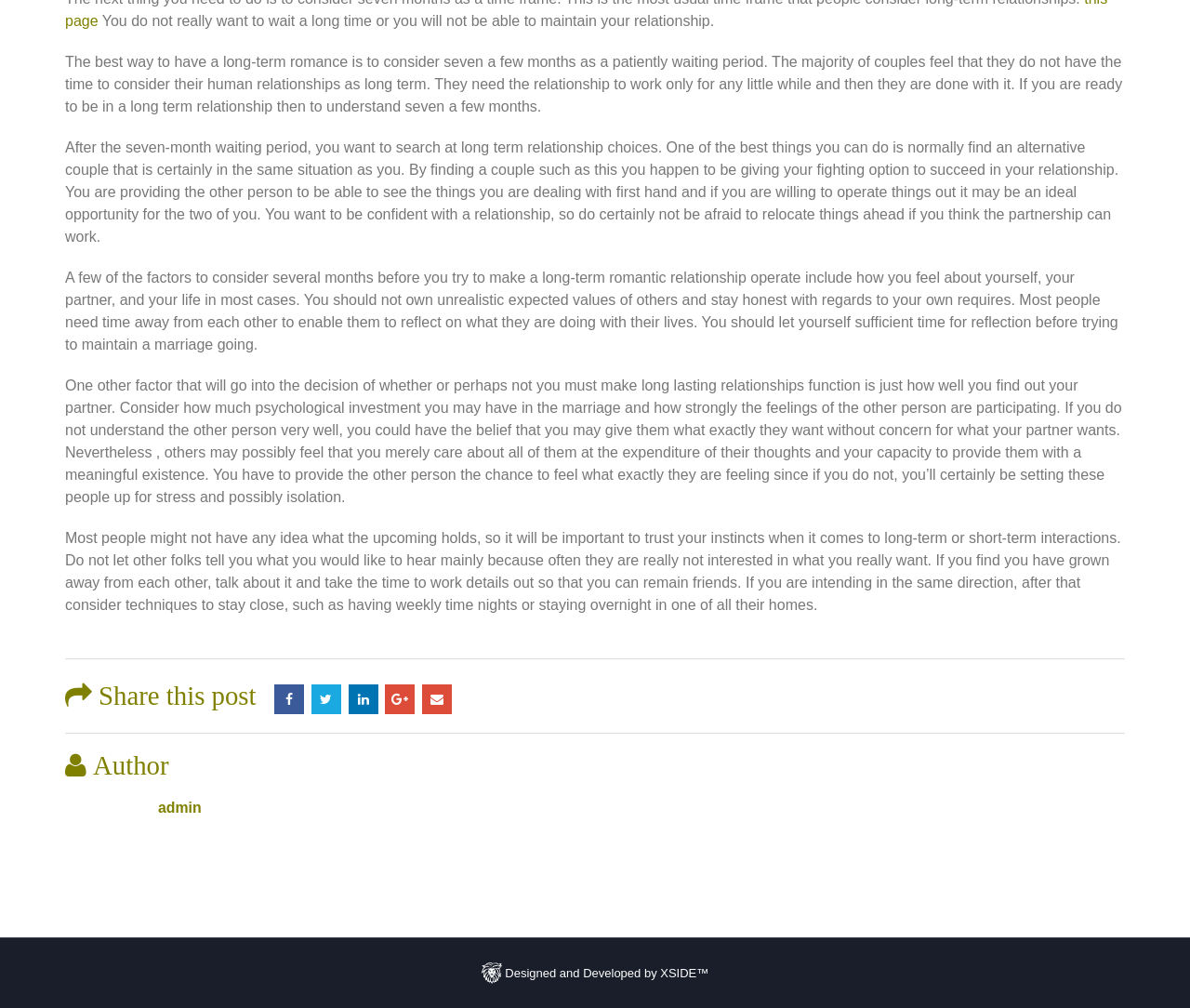Provide the bounding box coordinates of the HTML element this sentence describes: "Email". The bounding box coordinates consist of four float numbers between 0 and 1, i.e., [left, top, right, bottom].

[0.355, 0.679, 0.38, 0.708]